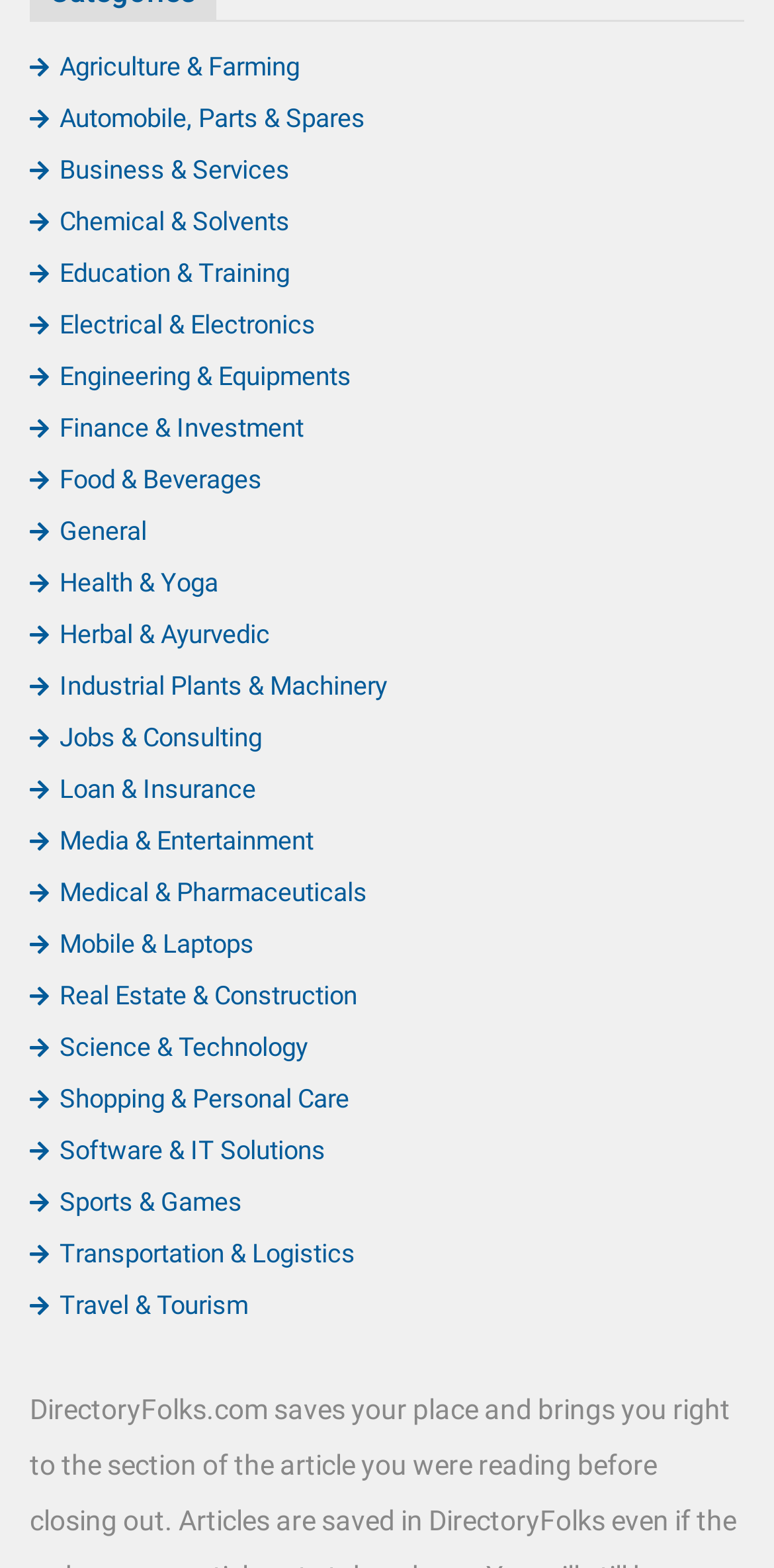Please find the bounding box coordinates for the clickable element needed to perform this instruction: "Check out Health & Yoga".

[0.038, 0.362, 0.282, 0.381]